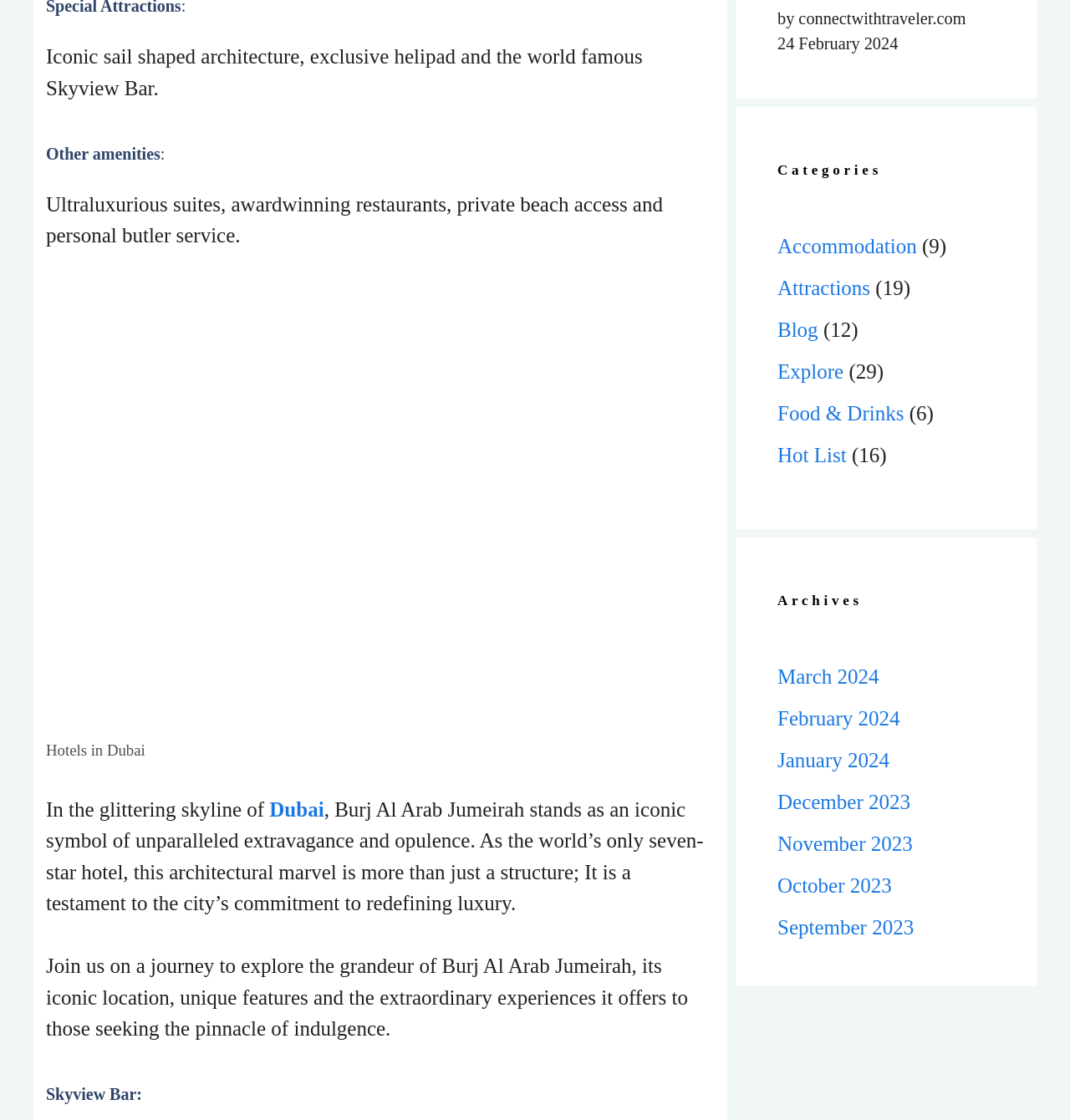Identify and provide the bounding box coordinates of the UI element described: "Food & Drinks". The coordinates should be formatted as [left, top, right, bottom], with each number being a float between 0 and 1.

[0.727, 0.338, 0.845, 0.358]